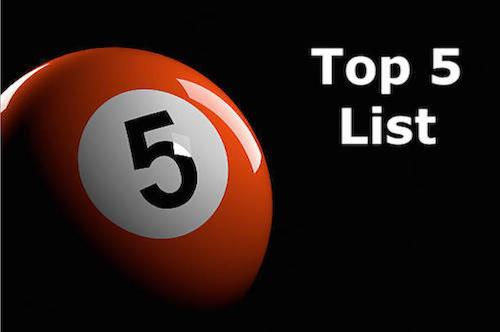What is the topic of the article or discussion?
Use the image to answer the question with a single word or phrase.

Unique study habits